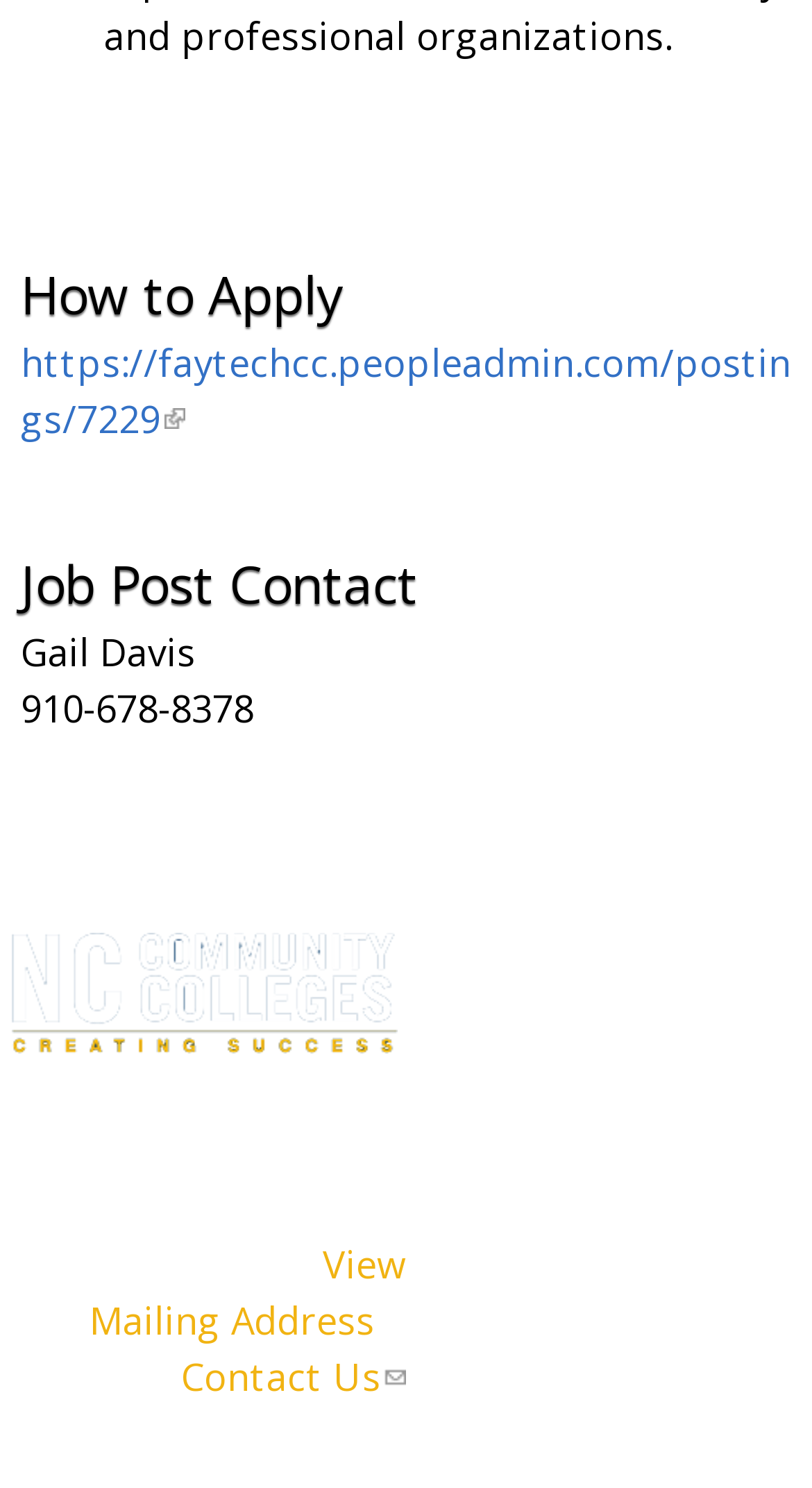Please identify the bounding box coordinates of the element's region that I should click in order to complete the following instruction: "Contact Gail Davis". The bounding box coordinates consist of four float numbers between 0 and 1, i.e., [left, top, right, bottom].

[0.026, 0.421, 0.241, 0.454]